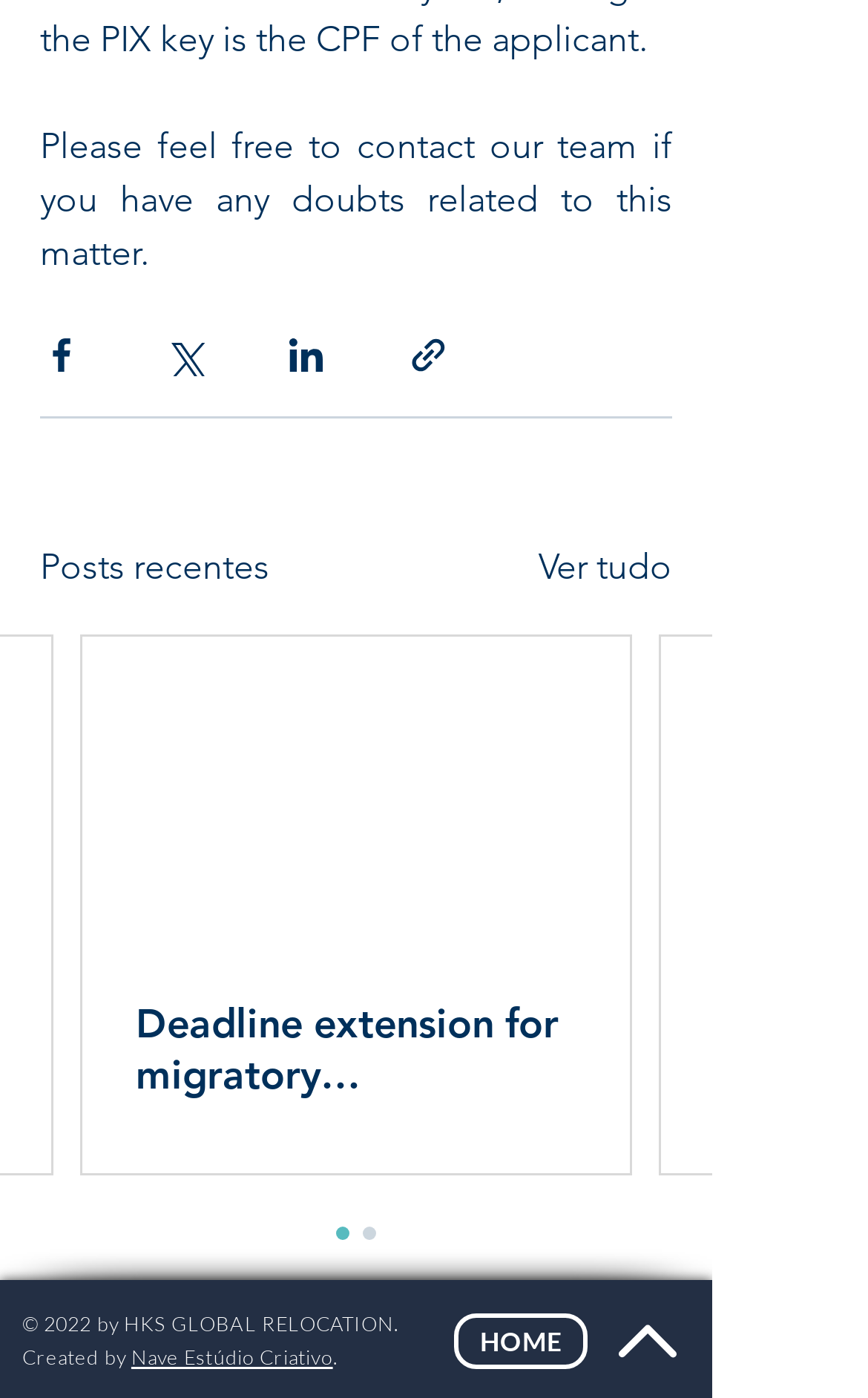Please indicate the bounding box coordinates for the clickable area to complete the following task: "View the Contents". The coordinates should be specified as four float numbers between 0 and 1, i.e., [left, top, right, bottom].

None